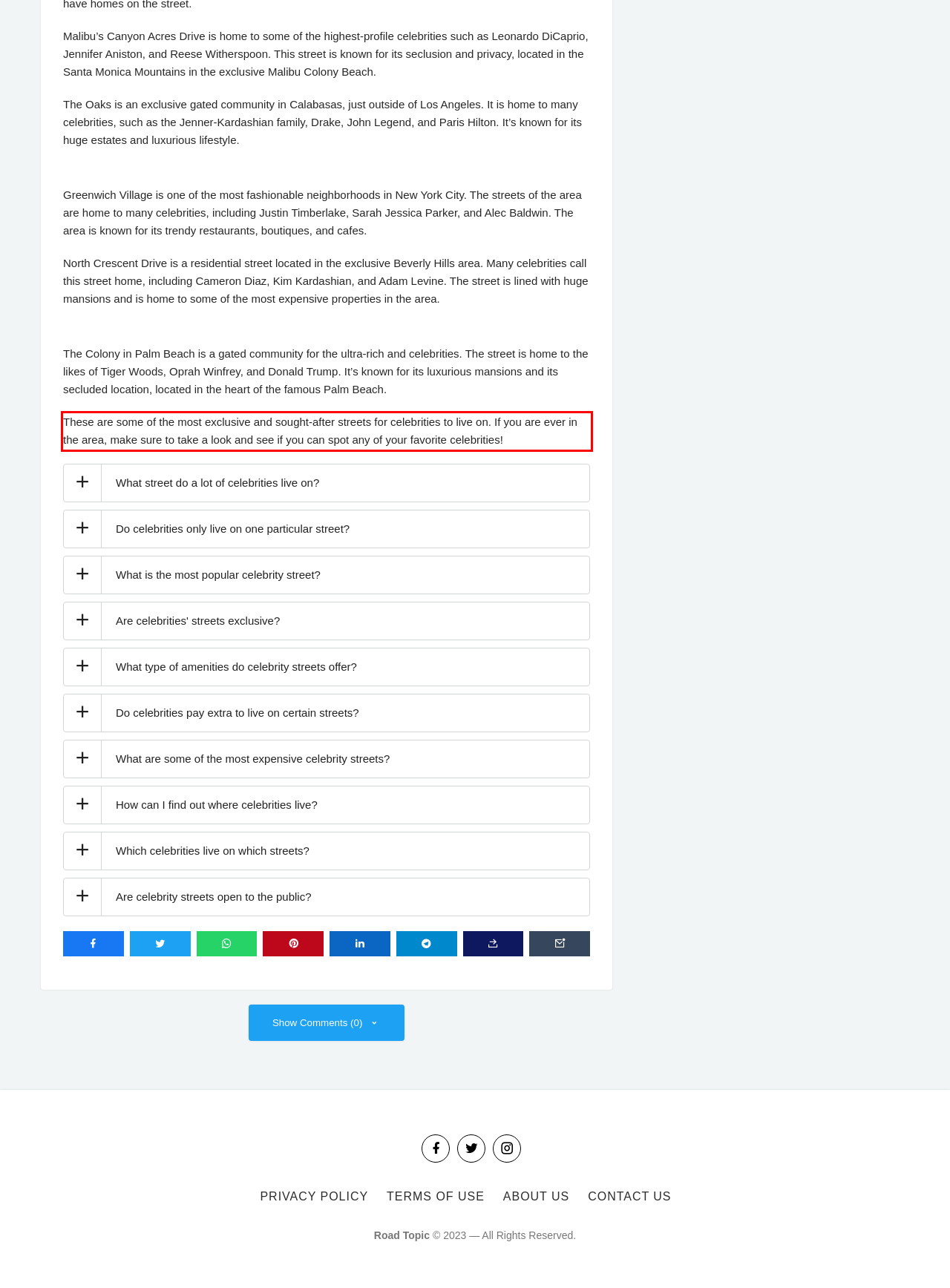Please take the screenshot of the webpage, find the red bounding box, and generate the text content that is within this red bounding box.

These are some of the most exclusive and sought-after streets for celebrities to live on. If you are ever in the area, make sure to take a look and see if you can spot any of your favorite celebrities!